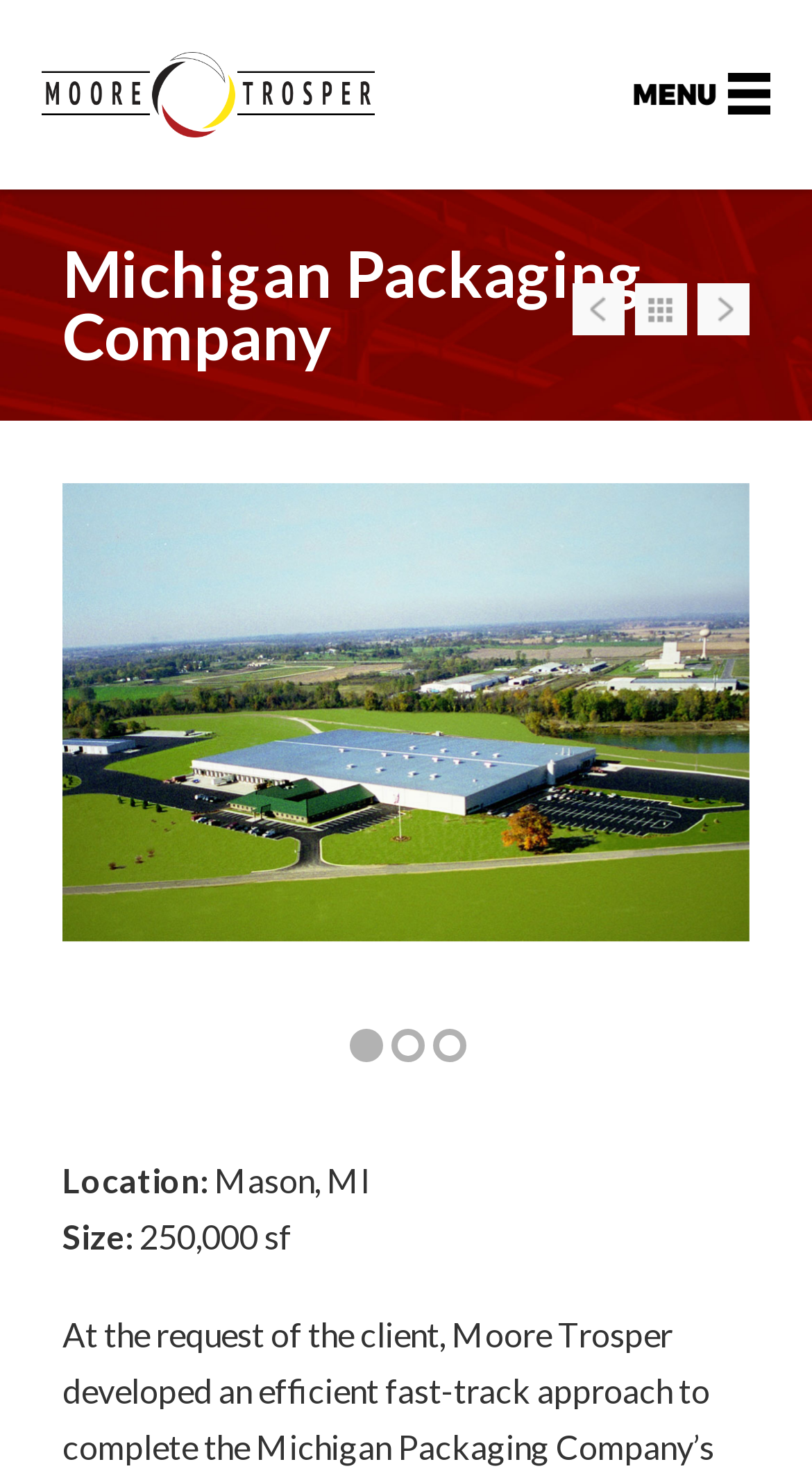Please provide the main heading of the webpage content.

Michigan Packaging Company